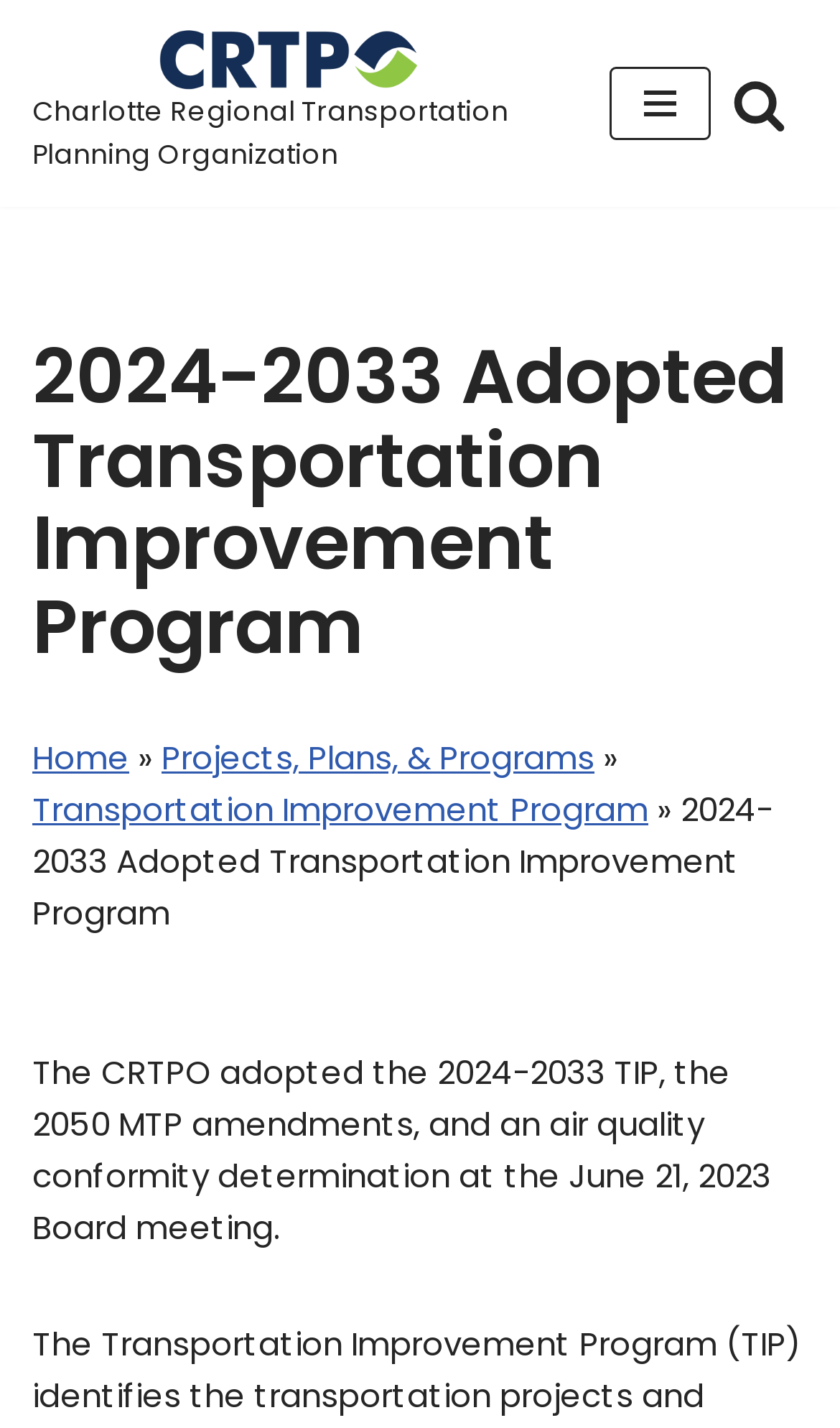How many links are in the top navigation menu?
Based on the screenshot, provide your answer in one word or phrase.

4